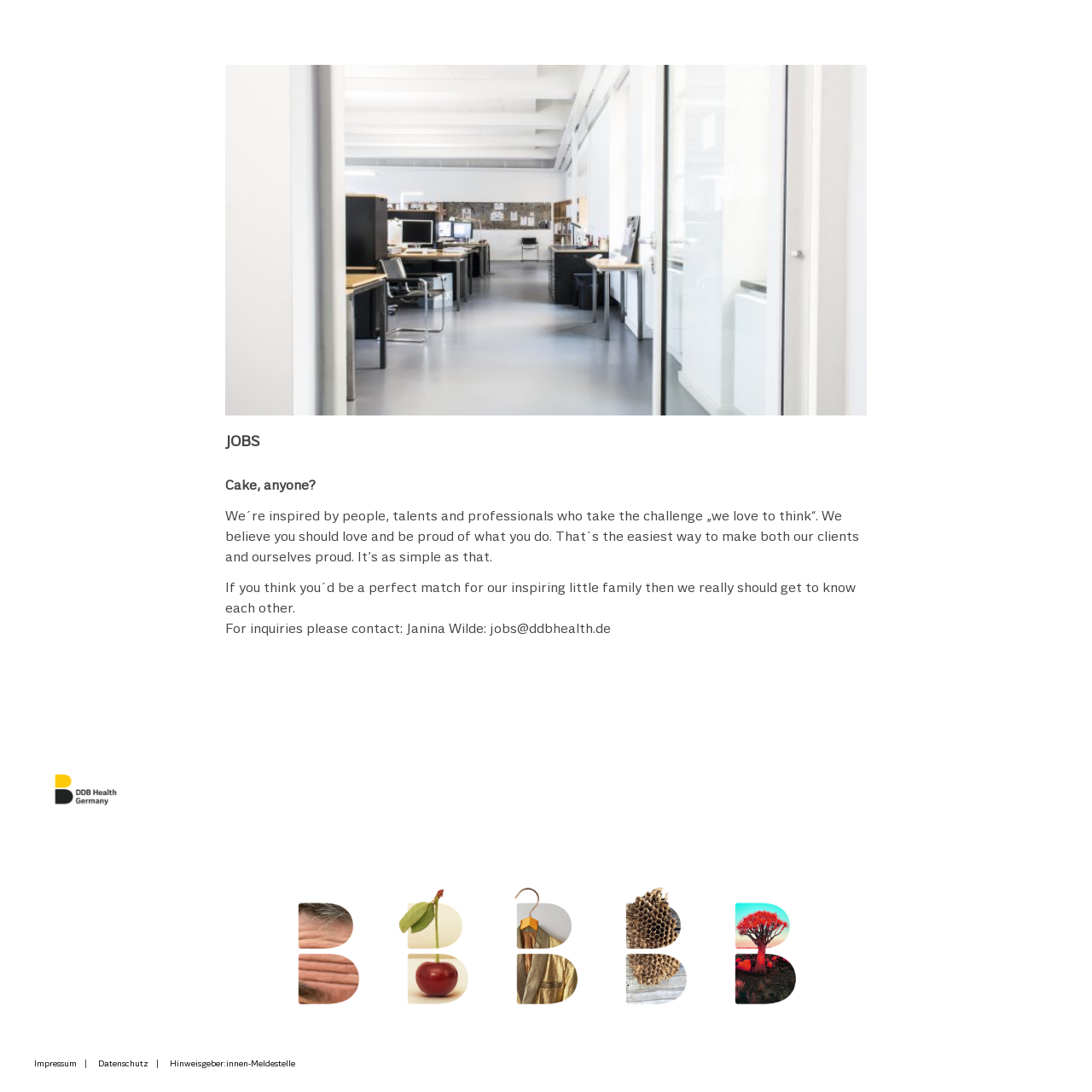Respond to the following question with a brief word or phrase:
What is the company looking for in a candidate?

Perfect match